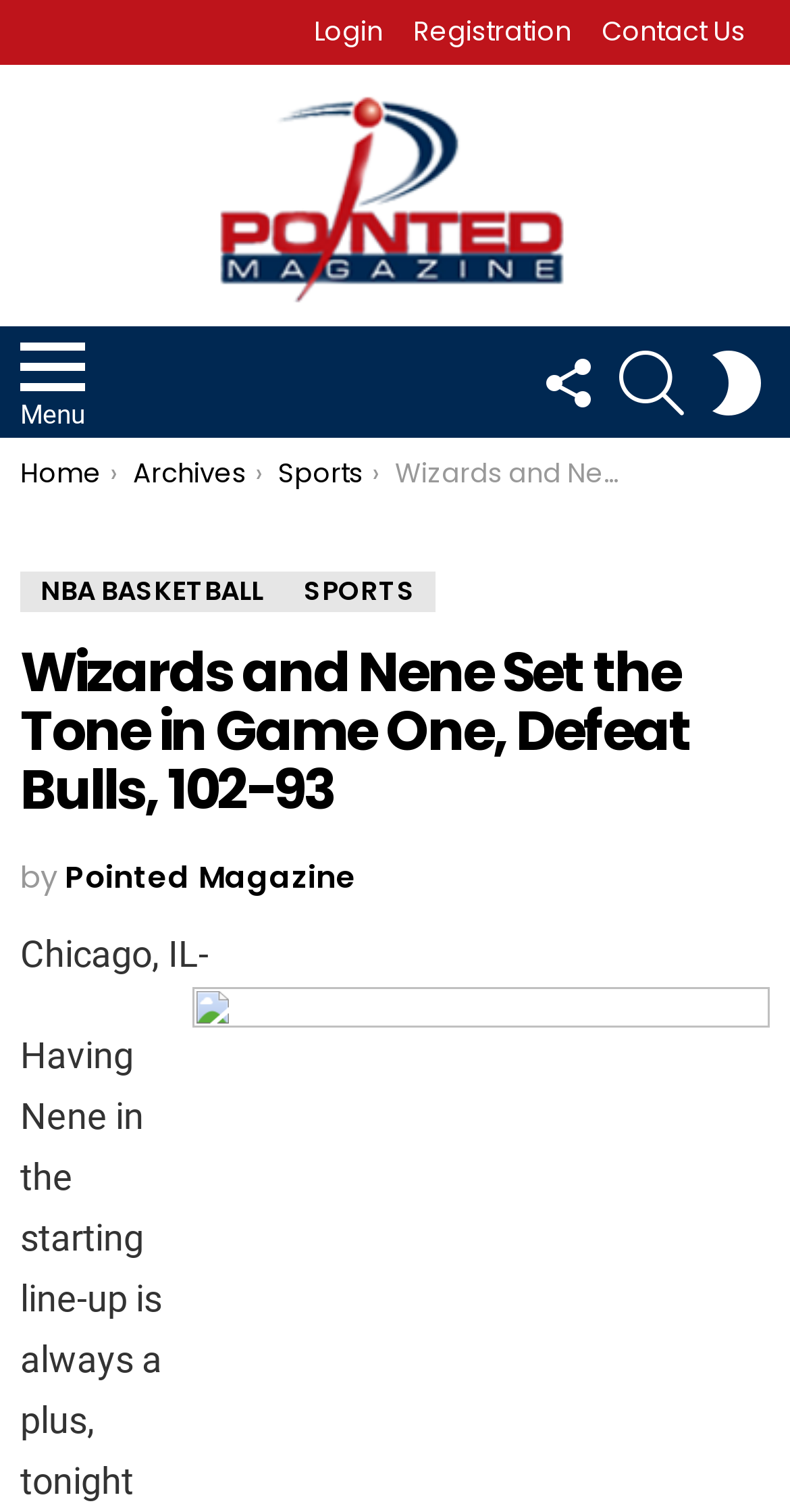Can you give a detailed response to the following question using the information from the image? What is the location of the game?

The location of the game can be found in the text below the main heading, which says 'Chicago, IL-'.